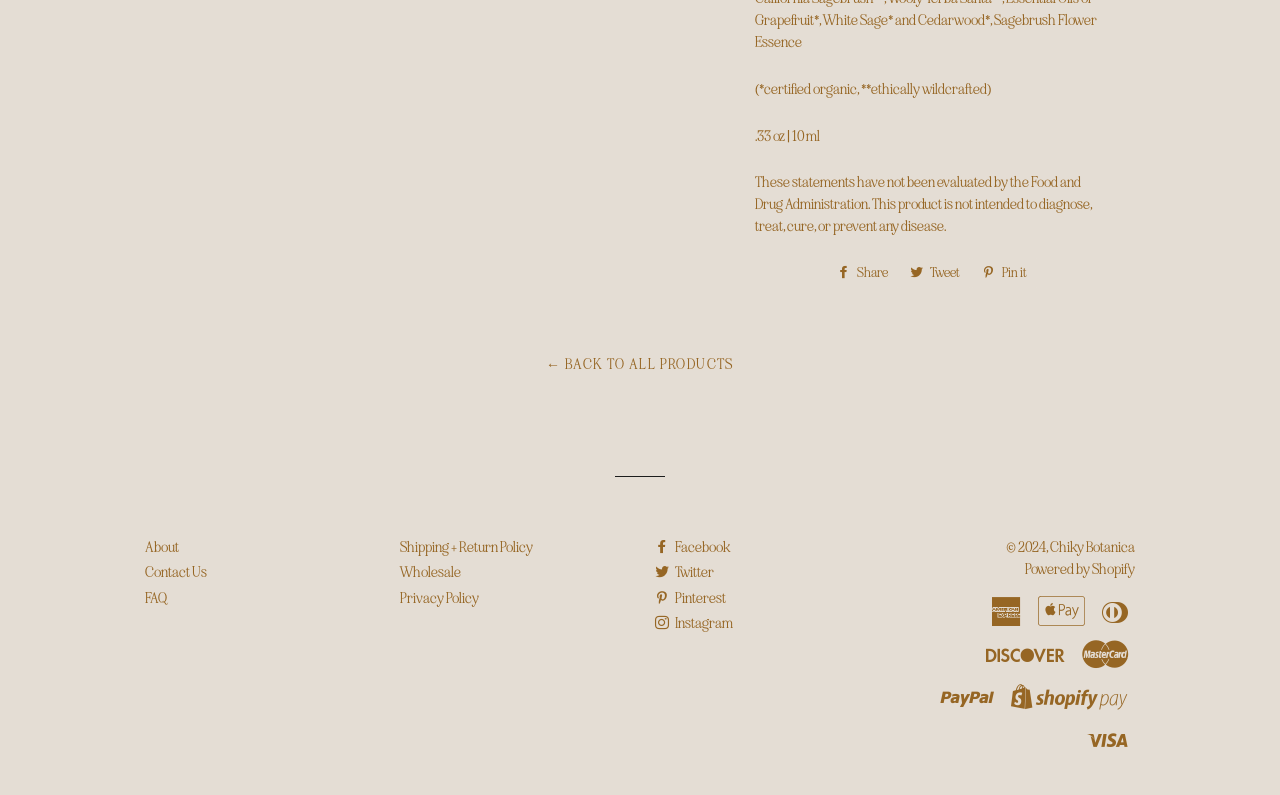Please identify the bounding box coordinates of the region to click in order to complete the task: "Pay with Visa". The coordinates must be four float numbers between 0 and 1, specified as [left, top, right, bottom].

[0.881, 0.911, 0.9, 0.933]